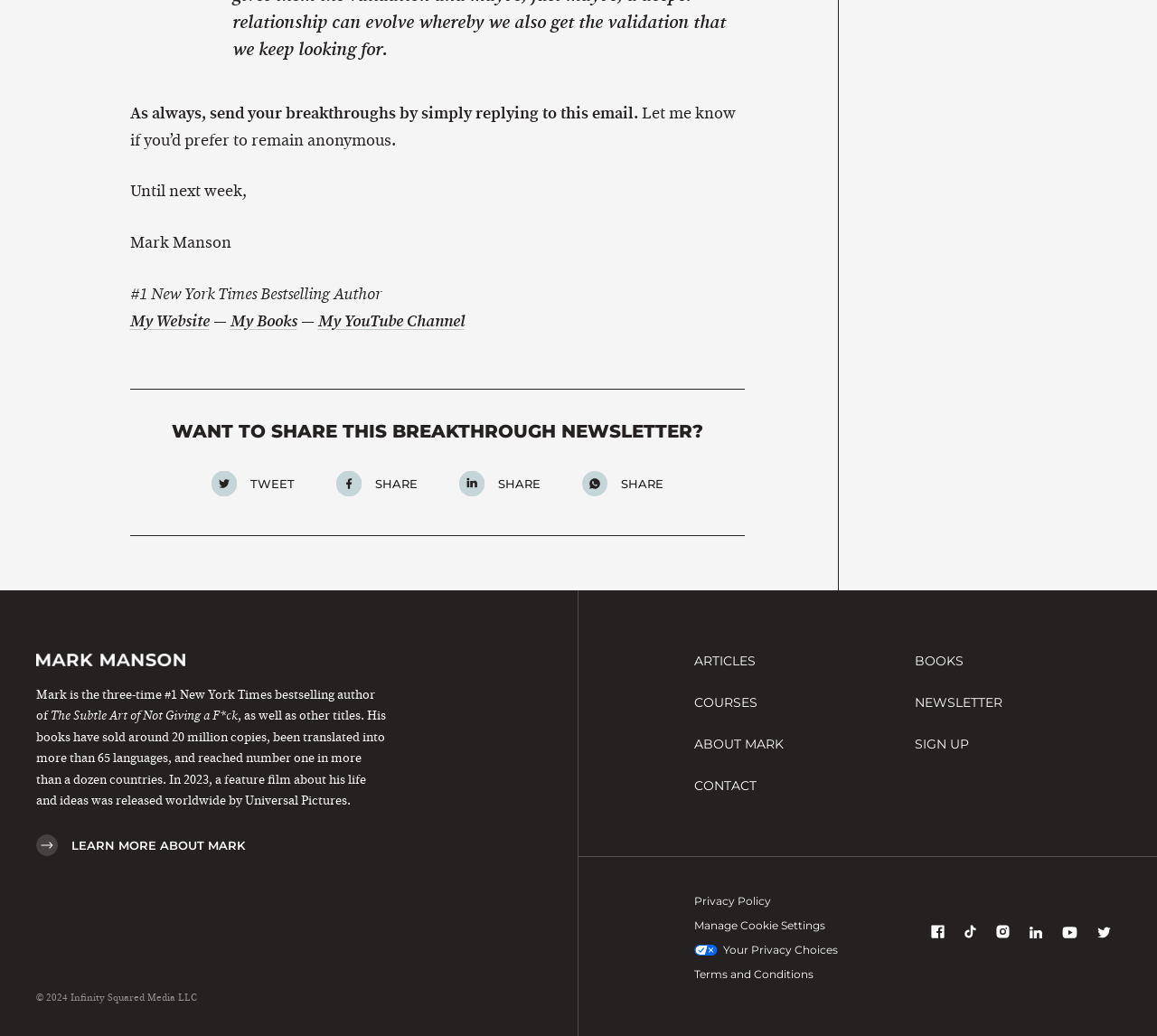How many copies of Mark Manson's books have been sold? Based on the screenshot, please respond with a single word or phrase.

20 million